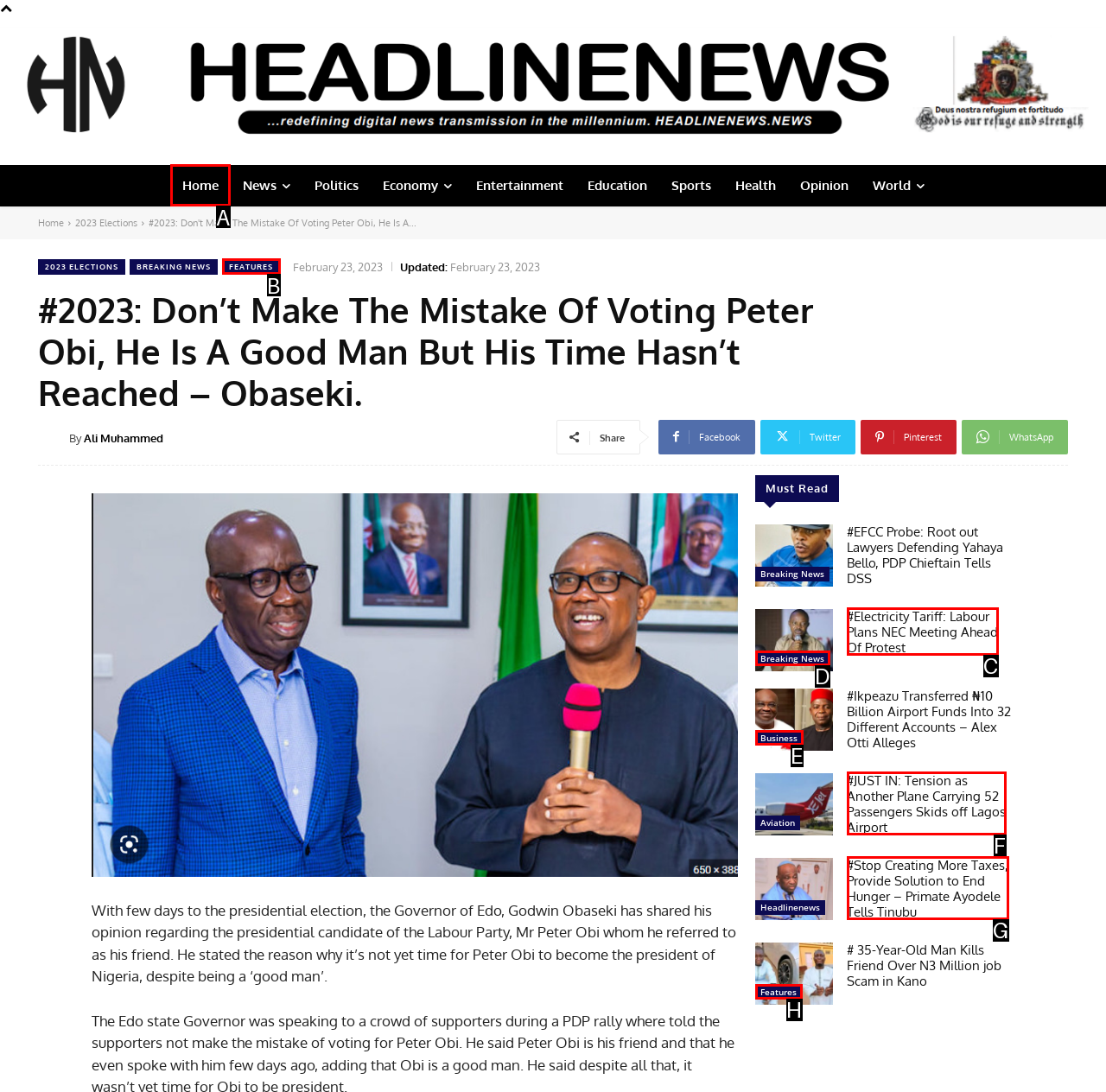Which choice should you pick to execute the task: Click on Home
Respond with the letter associated with the correct option only.

A